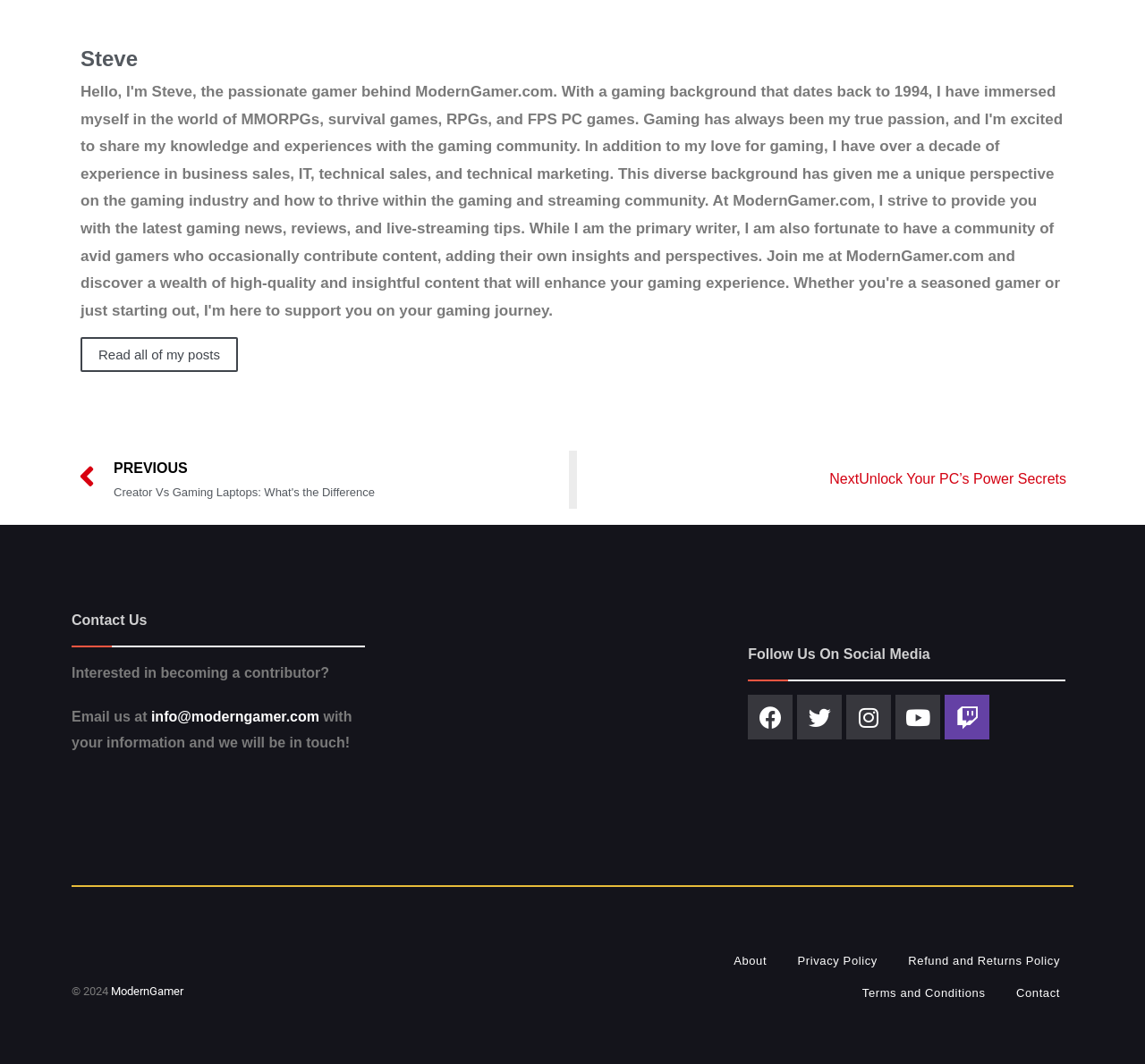Provide a short answer to the following question with just one word or phrase: What is the year of the copyright?

2024